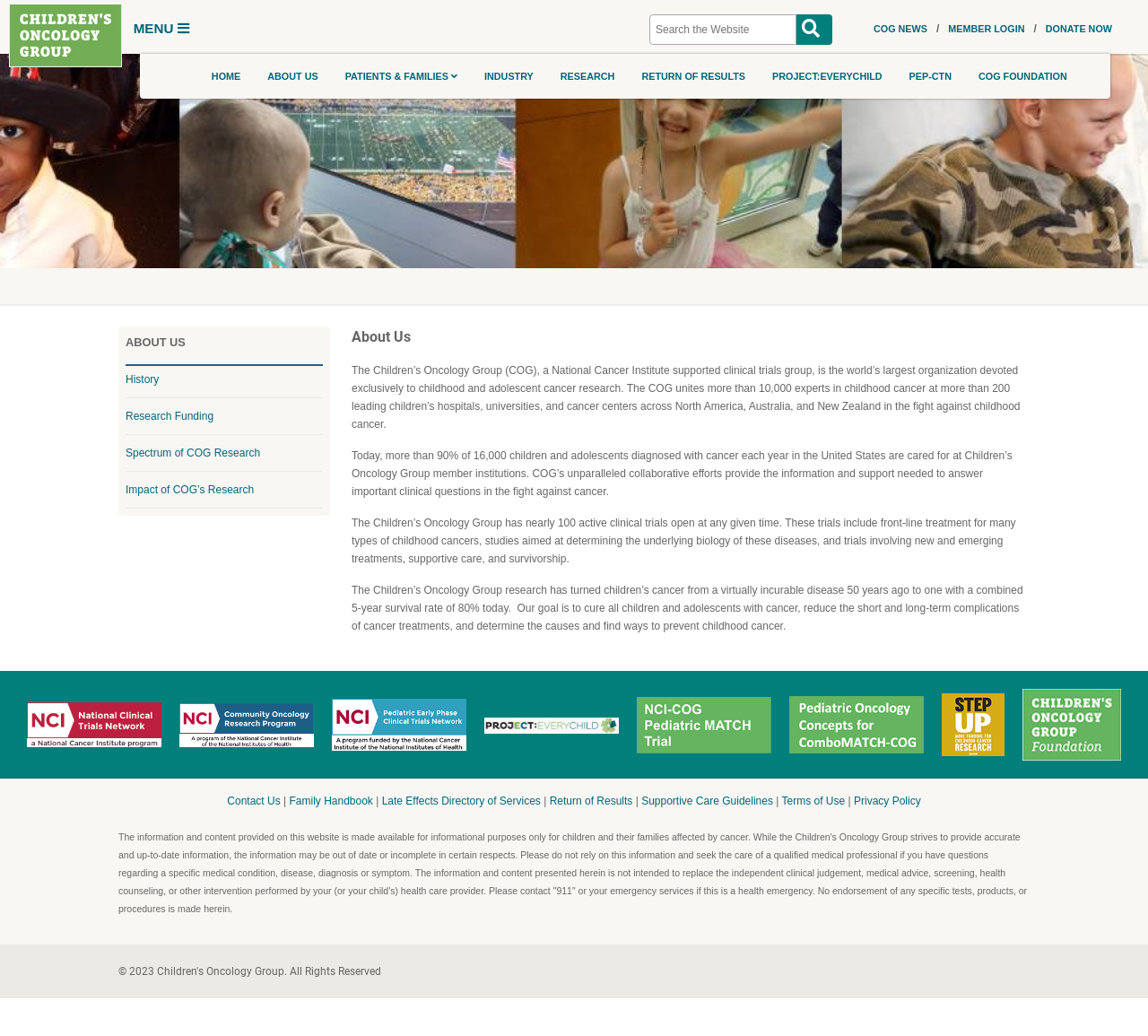Locate the bounding box coordinates of the region to be clicked to comply with the following instruction: "Click the DONATE NOW link". The coordinates must be four float numbers between 0 and 1, in the form [left, top, right, bottom].

[0.911, 0.019, 0.969, 0.036]